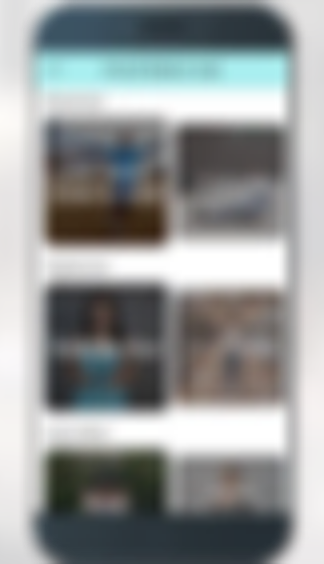What is the overall design emphasis of the app?
Please provide a comprehensive answer based on the information in the image.

The overall design of the app emphasizes accessibility, suggesting that the app is designed to be user-friendly and easy to navigate, making it accessible to users who want to maintain a healthy lifestyle, even with a busy schedule, and promoting fun and effective workout routines.